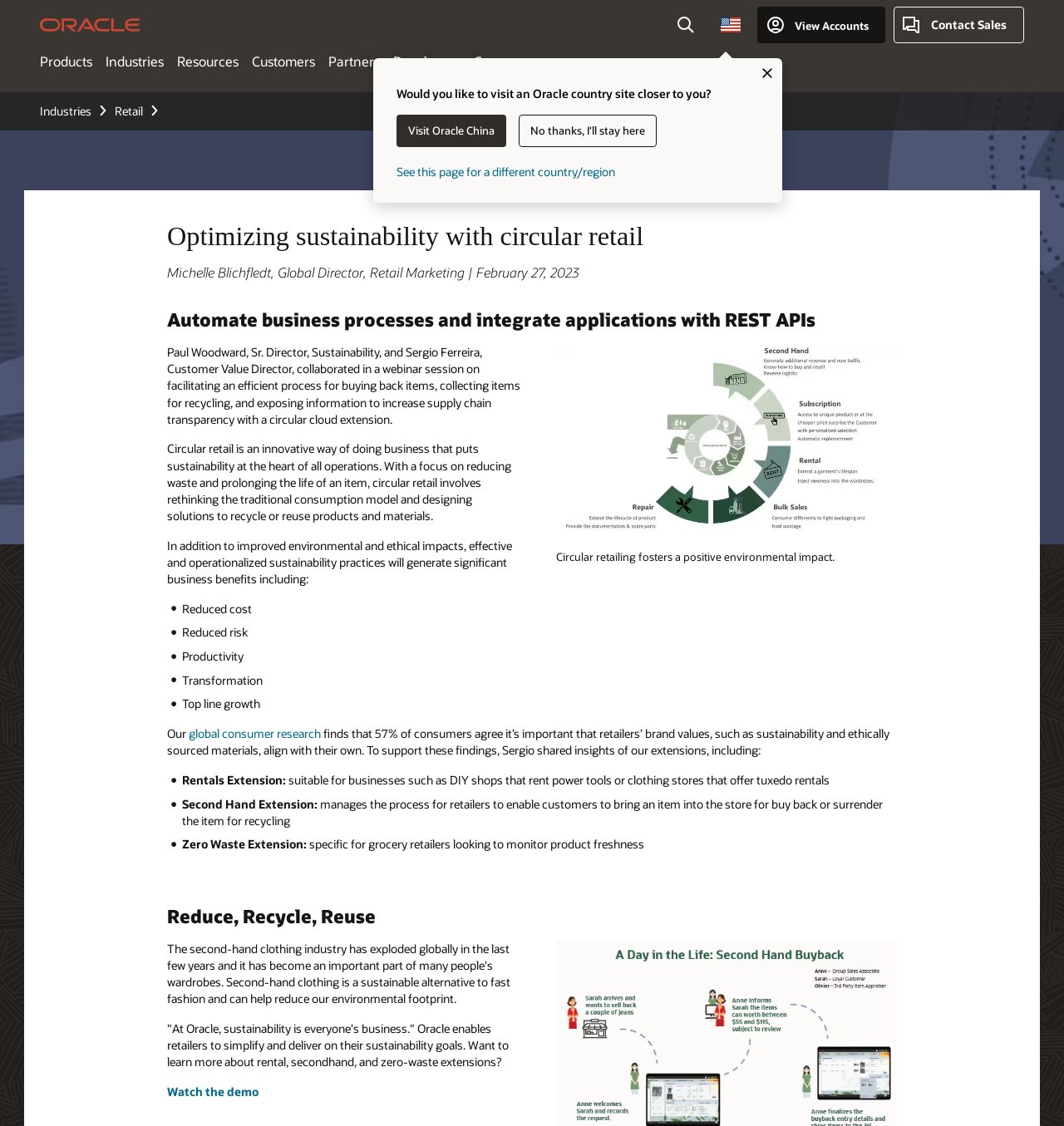Can you find the bounding box coordinates for the element that needs to be clicked to execute this instruction: "Open Search Field"? The coordinates should be given as four float numbers between 0 and 1, i.e., [left, top, right, bottom].

[0.627, 0.006, 0.661, 0.038]